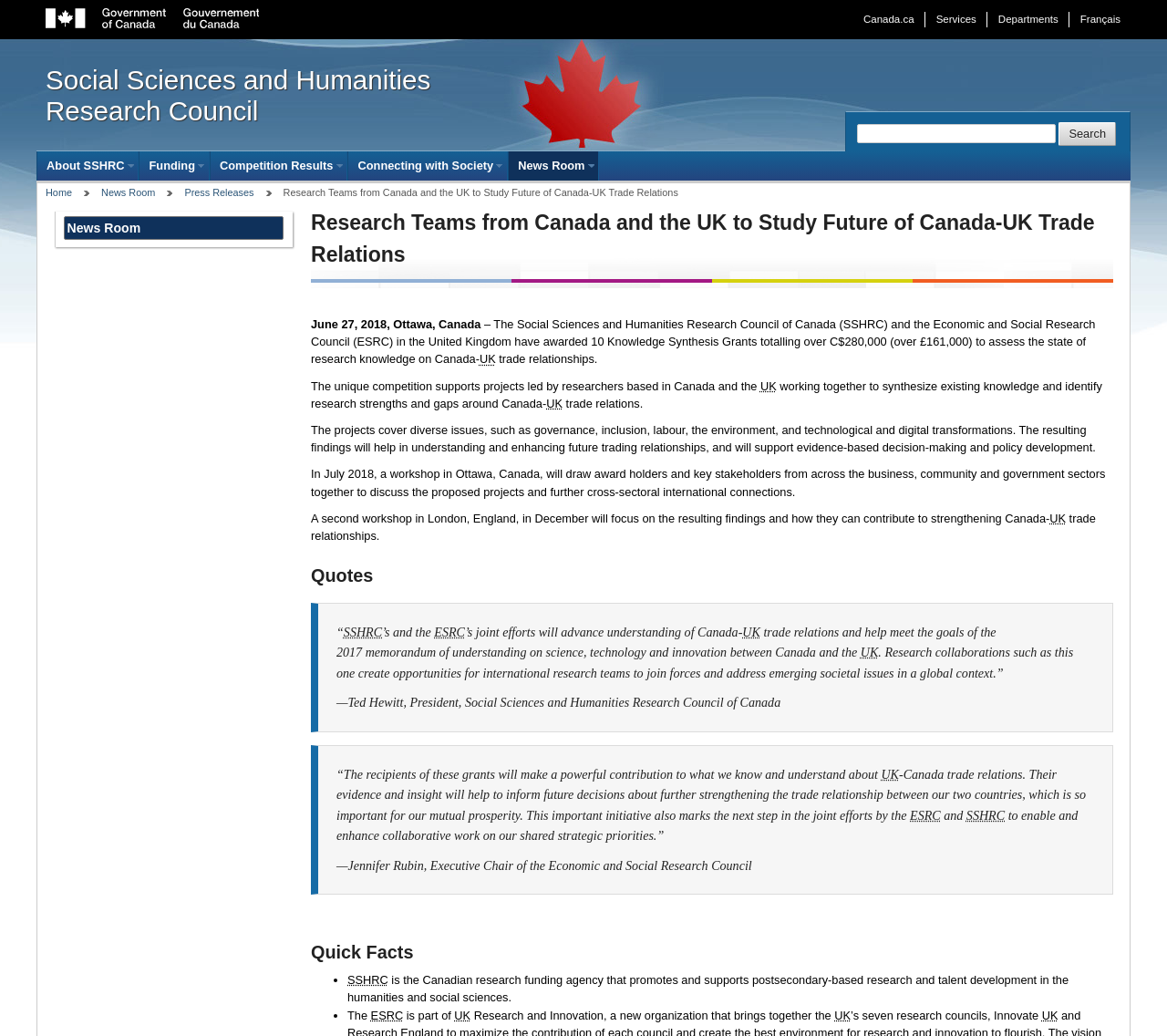How many Knowledge Synthesis Grants were awarded?
Using the details from the image, give an elaborate explanation to answer the question.

I found the answer by reading the text of the press release, which states that '10 Knowledge Synthesis Grants totalling over C$280,000 (over £161,000) were awarded'.